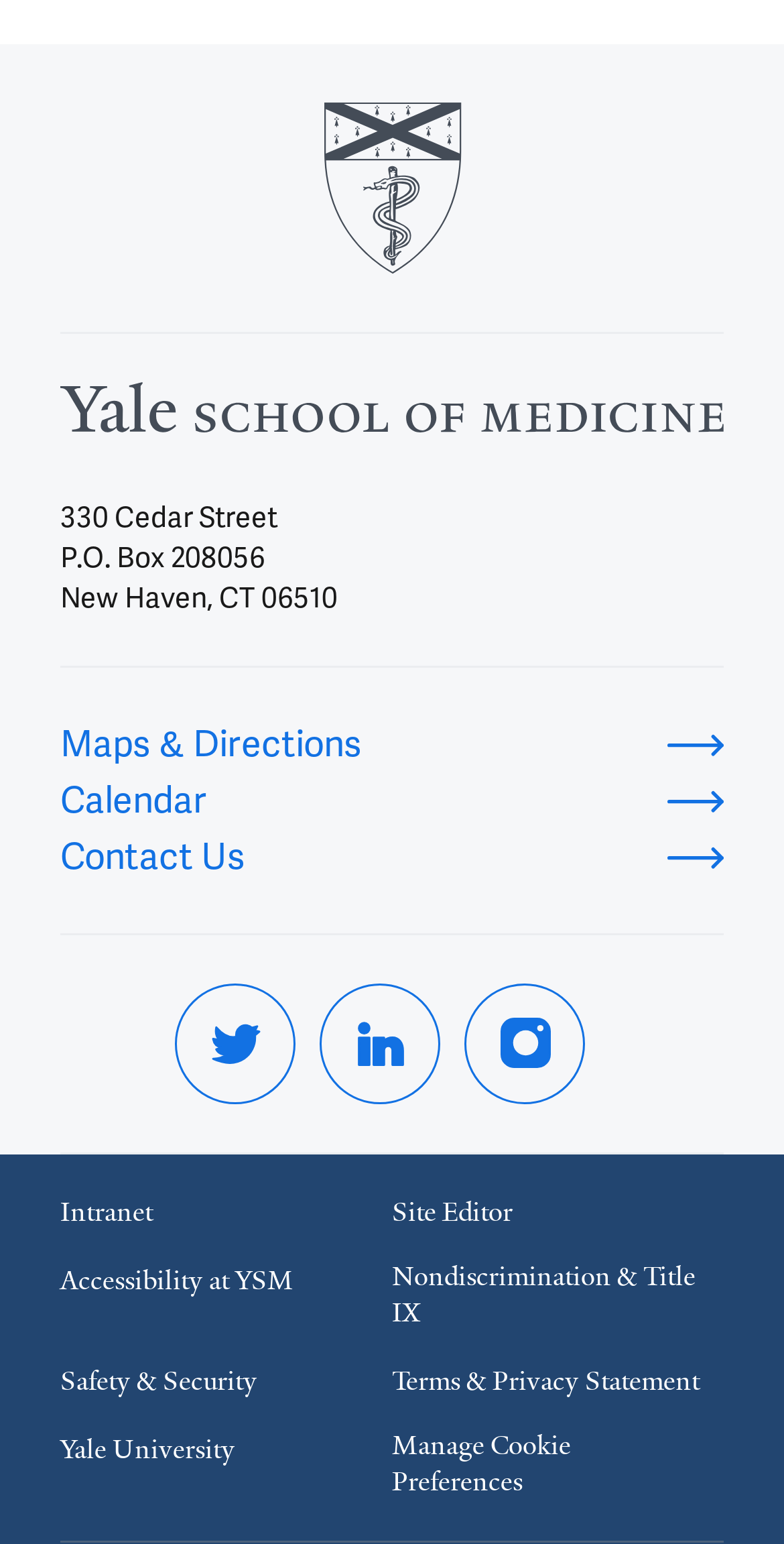Locate the bounding box coordinates of the clickable part needed for the task: "Check Safety & Security".

[0.077, 0.857, 0.328, 0.881]